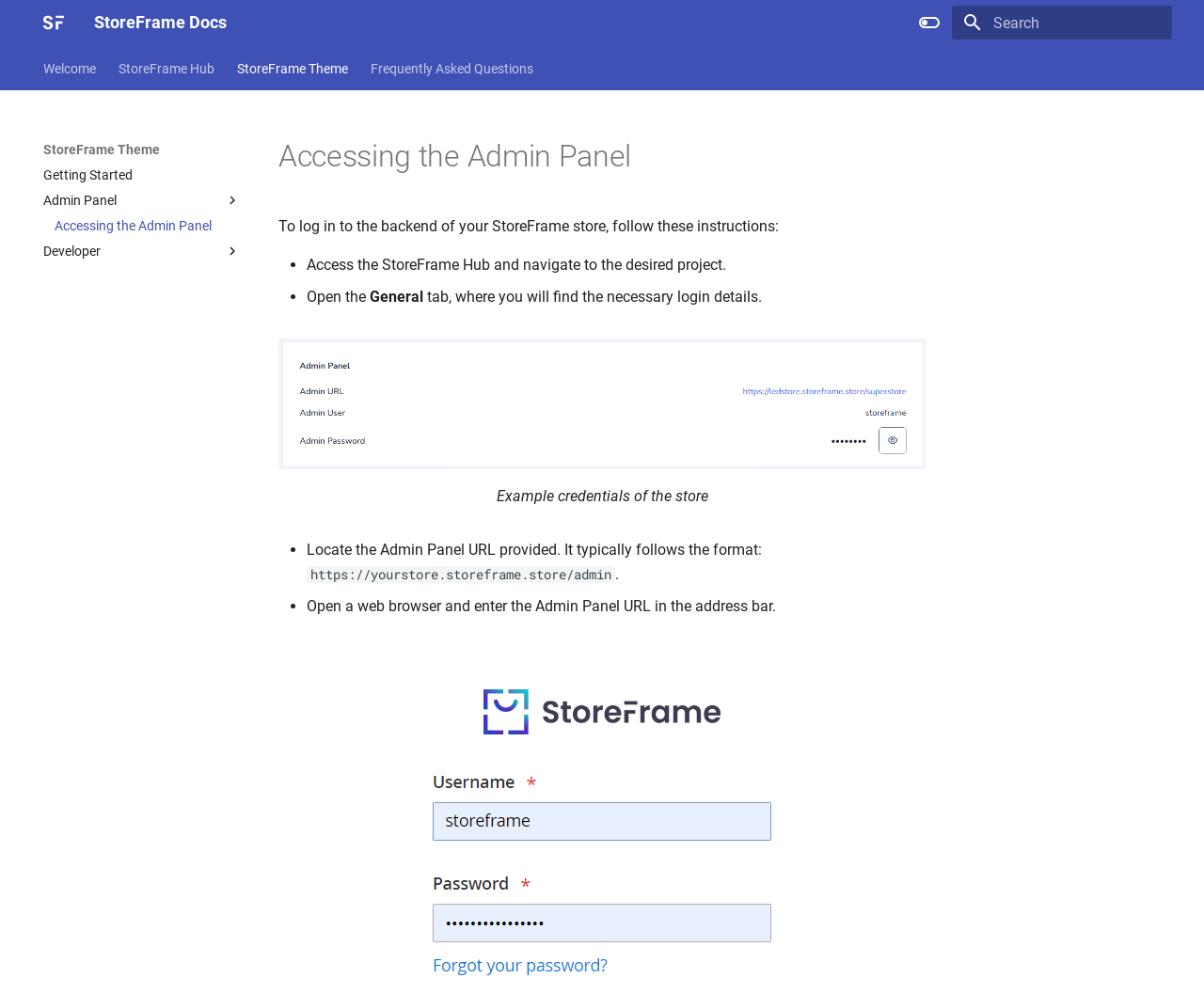Determine the bounding box coordinates of the region to click in order to accomplish the following instruction: "Access the Admin Panel". Provide the coordinates as four float numbers between 0 and 1, specifically [left, top, right, bottom].

[0.045, 0.218, 0.2, 0.236]